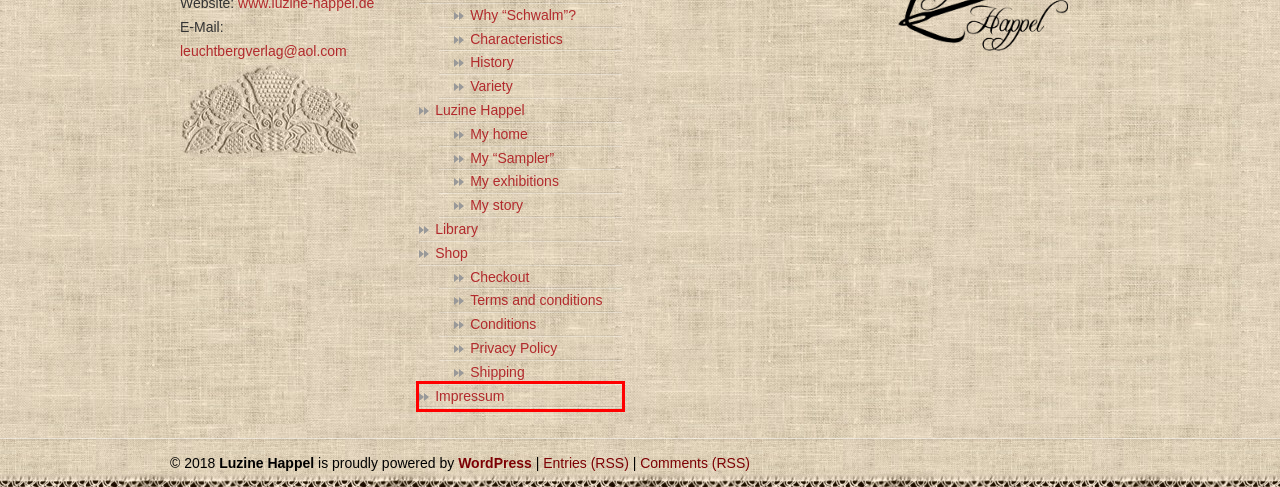Consider the screenshot of a webpage with a red bounding box and select the webpage description that best describes the new page that appears after clicking the element inside the red box. Here are the candidates:
A. My "Sampler" - Luzine Happel
B. Impressum - Luzine Happel
C. Conditions - Luzine Happel
D. My story - Luzine Happel
E. Comments for Luzine Happel
F. Checkout - Luzine Happel
G. Luzine Happel
H. Terms and conditions - Luzine Happel

B